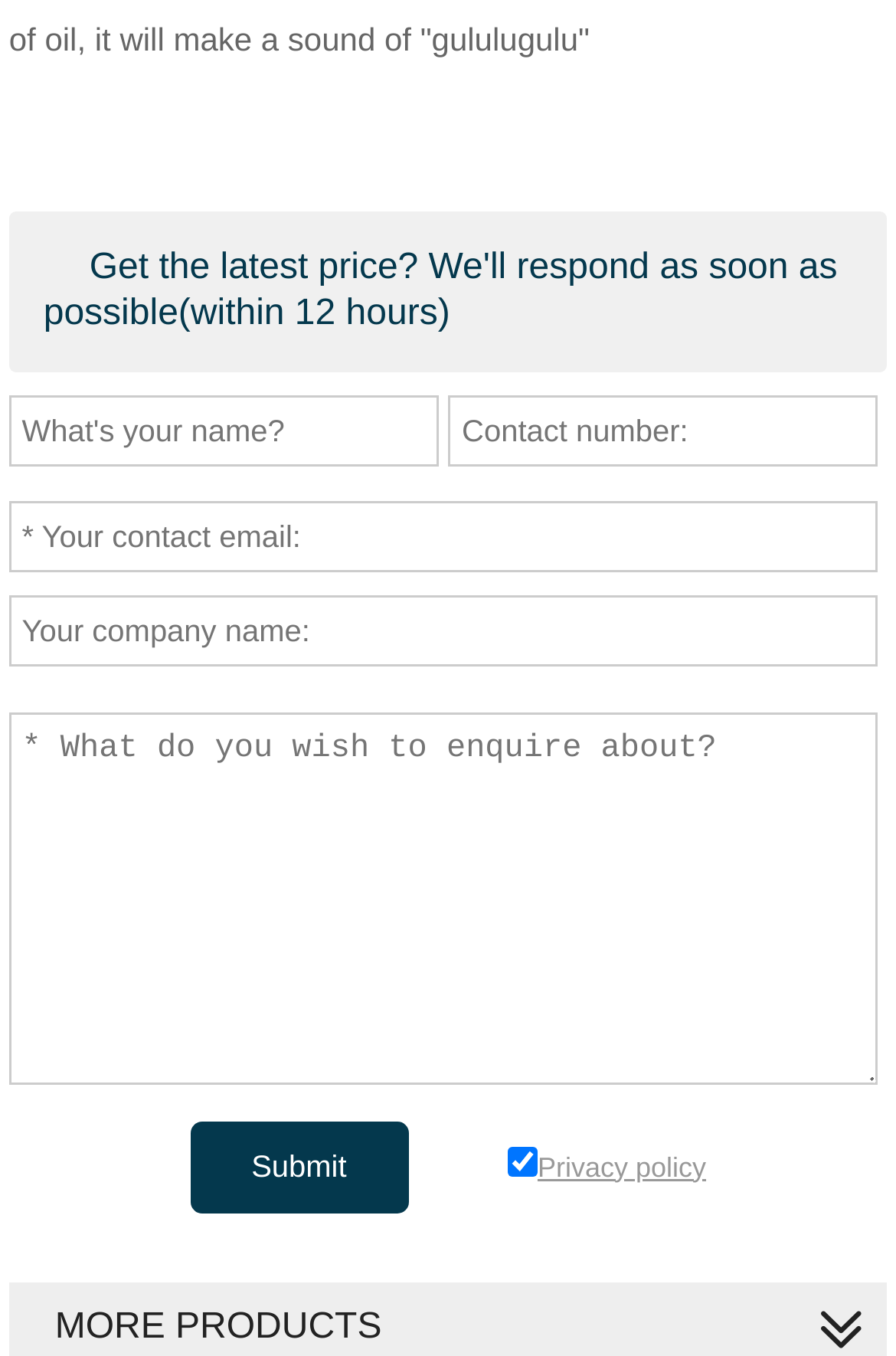Can you identify the bounding box coordinates of the clickable region needed to carry out this instruction: 'Enter your name'? The coordinates should be four float numbers within the range of 0 to 1, stated as [left, top, right, bottom].

[0.01, 0.292, 0.489, 0.344]